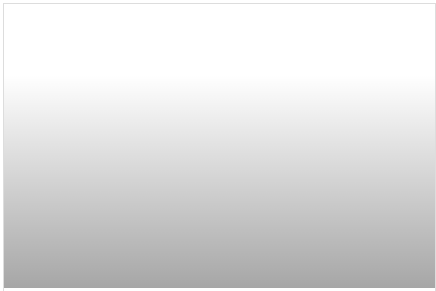Describe all the elements and aspects of the image comprehensively.

The image features a large house, vividly engulfed by thick green vines, with its windows prominently visible. This lush greenery creates a striking contrast against the house's architecture, suggesting a harmonious blend of nature and human-made structures. The surrounding foliage not only adds to the aesthetic appeal but also emphasizes themes of sustainability and environmental integration. This visual representation accompanies the article titled "What Can Green Bonds Achieve?" which discusses the role of green bonds in sustainable finance, highlighting their potential benefits and limitations for issuers, investors, and the planet. The article aims to inform readers about the sustainable finance landscape, encouraging thoughtful engagement with eco-friendly investment opportunities.